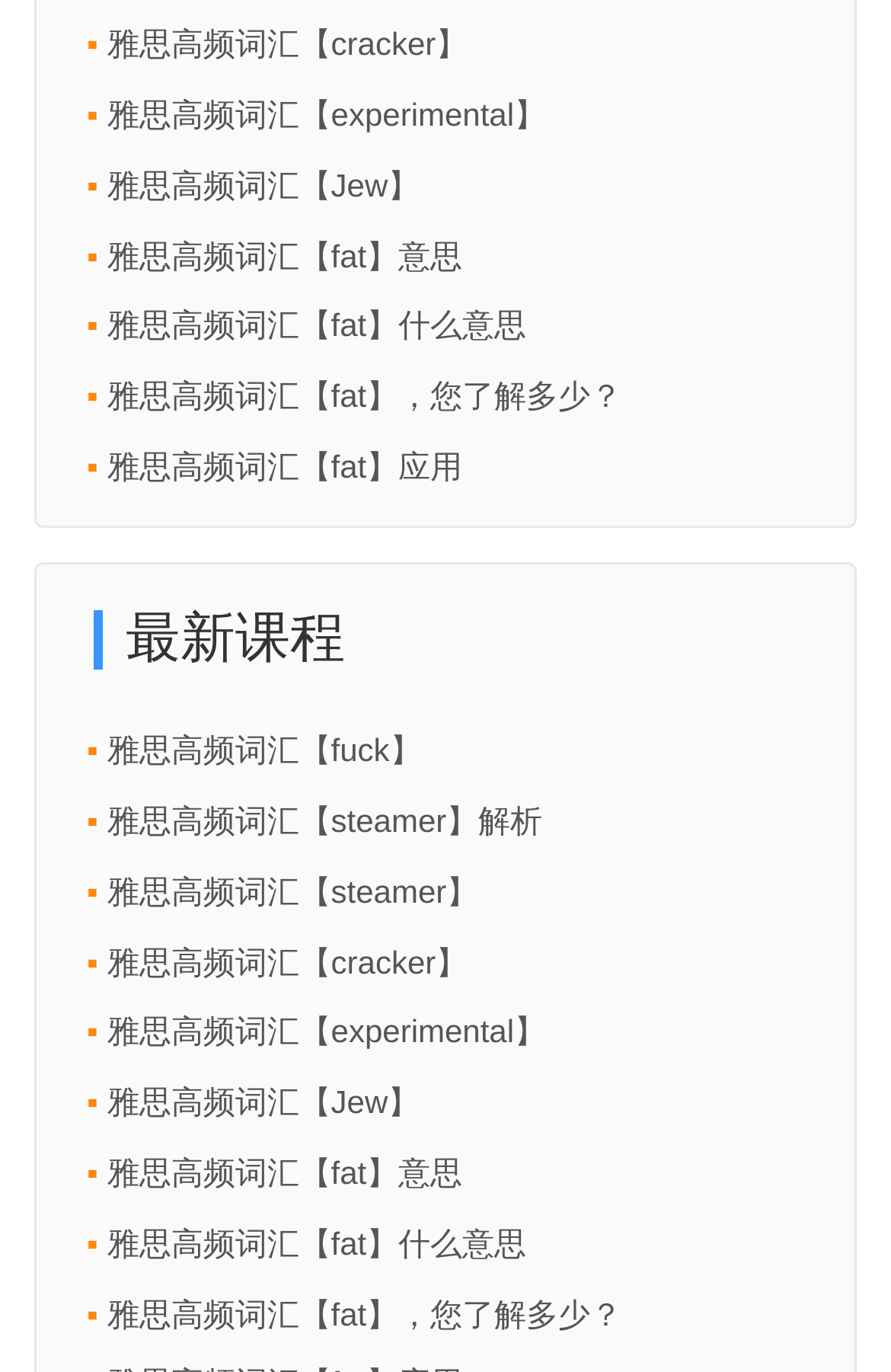Provide a brief response to the question below using a single word or phrase: 
How many links are there on the webpage?

15